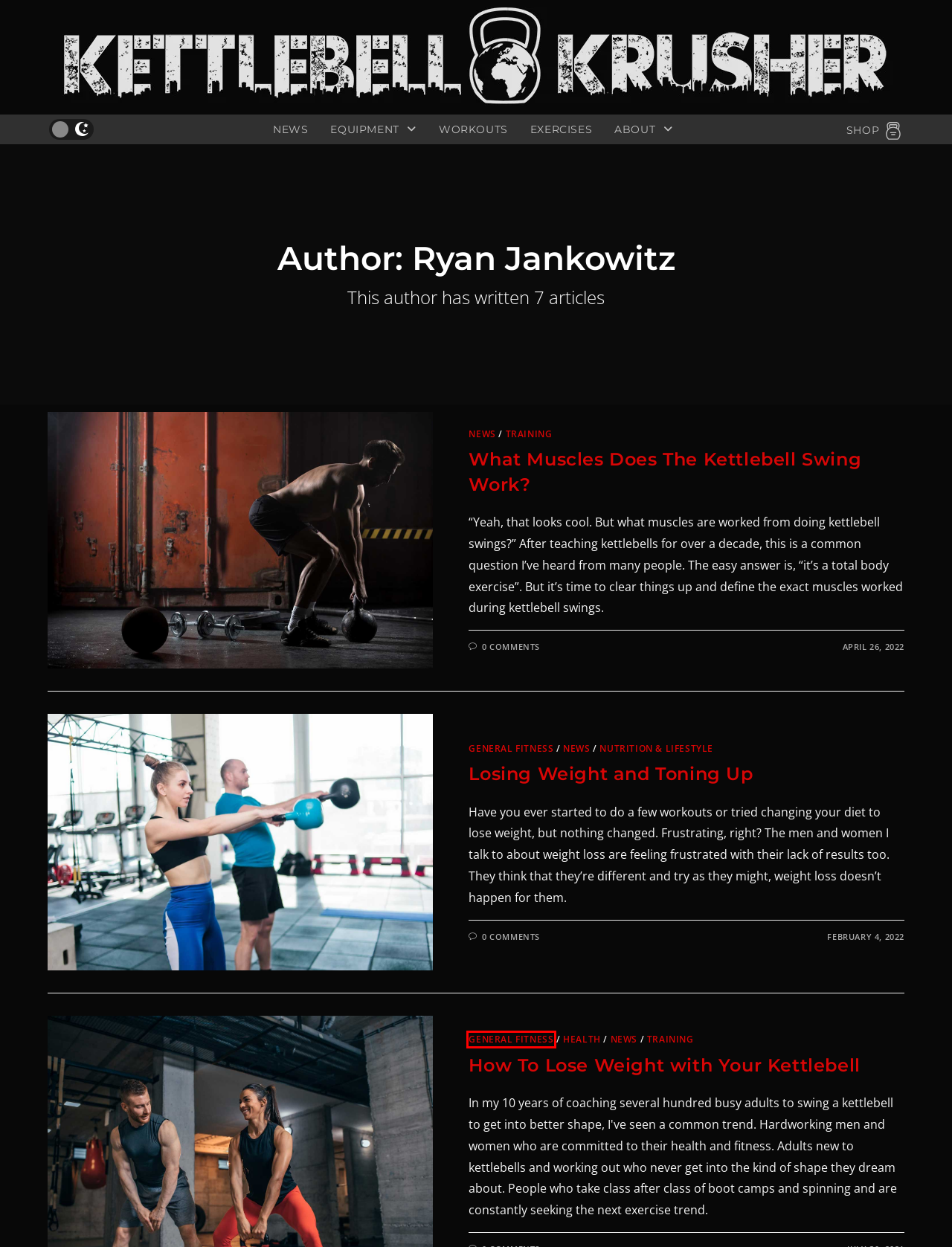After examining the screenshot of a webpage with a red bounding box, choose the most accurate webpage description that corresponds to the new page after clicking the element inside the red box. Here are the candidates:
A. Nutrition & Lifestyle Archives - Kettlebell Krusher
B. Kettlebell Workouts for Strength, Cardio, Flexibility, Mobility, & Endurance
C. Training Archives - Kettlebell Krusher
D. Best Selling Cast Iron, Competition Kettlebells & Kettlebell Racks
E. News Archives - Kettlebell Krusher
F. General Fitness Archives - Kettlebell Krusher
G. How I Lost 60 Pounds in Less Than a Year Using Kettlebells
H. A Growing List of Kettlebell Exercises For All Experience Levels

F